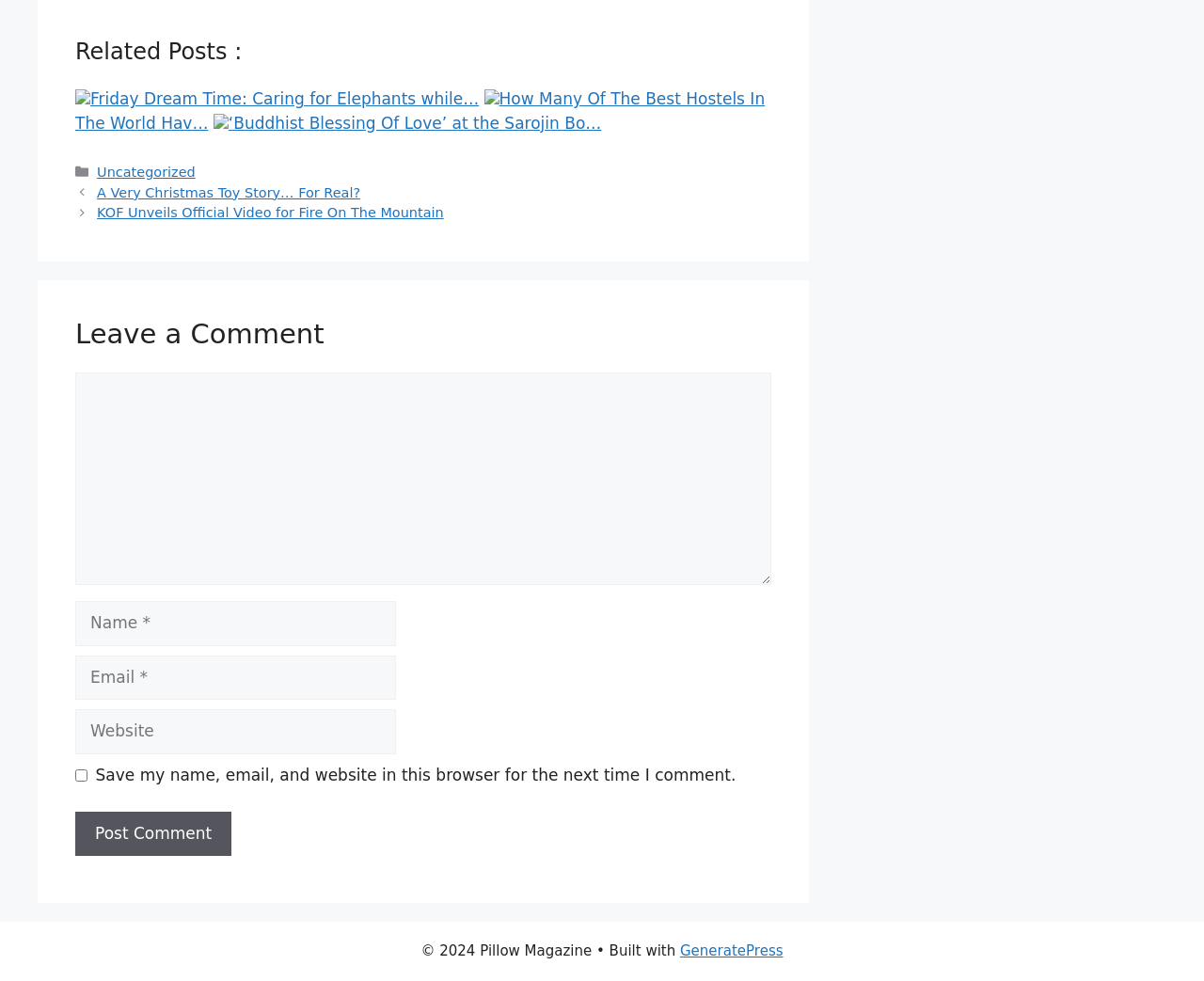Please specify the bounding box coordinates for the clickable region that will help you carry out the instruction: "Enter a comment".

[0.062, 0.38, 0.641, 0.596]